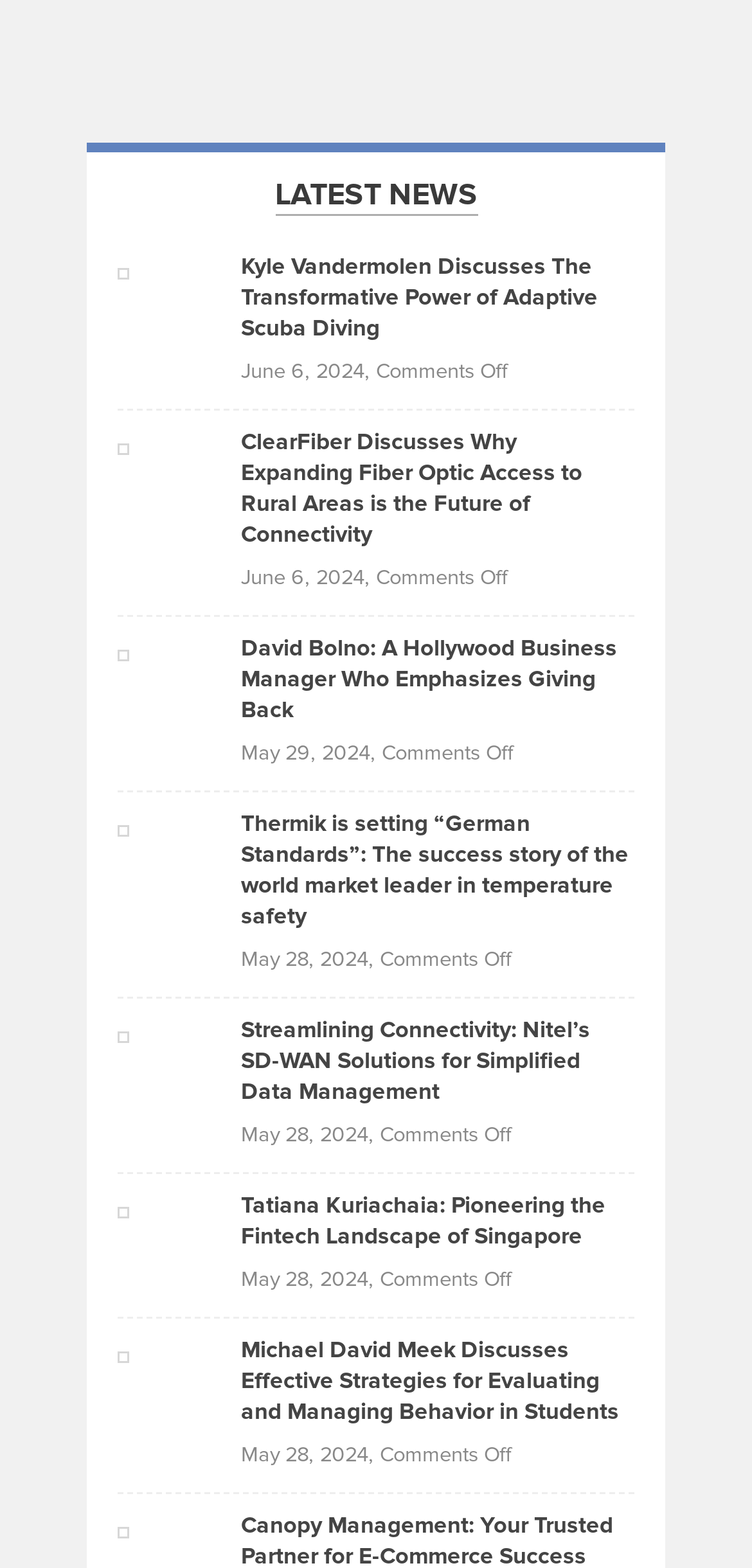Show the bounding box coordinates of the region that should be clicked to follow the instruction: "Read the article Streamlining Connectivity: Nitel's SD-WAN Solutions for Simplified Data Management."

[0.32, 0.648, 0.838, 0.707]